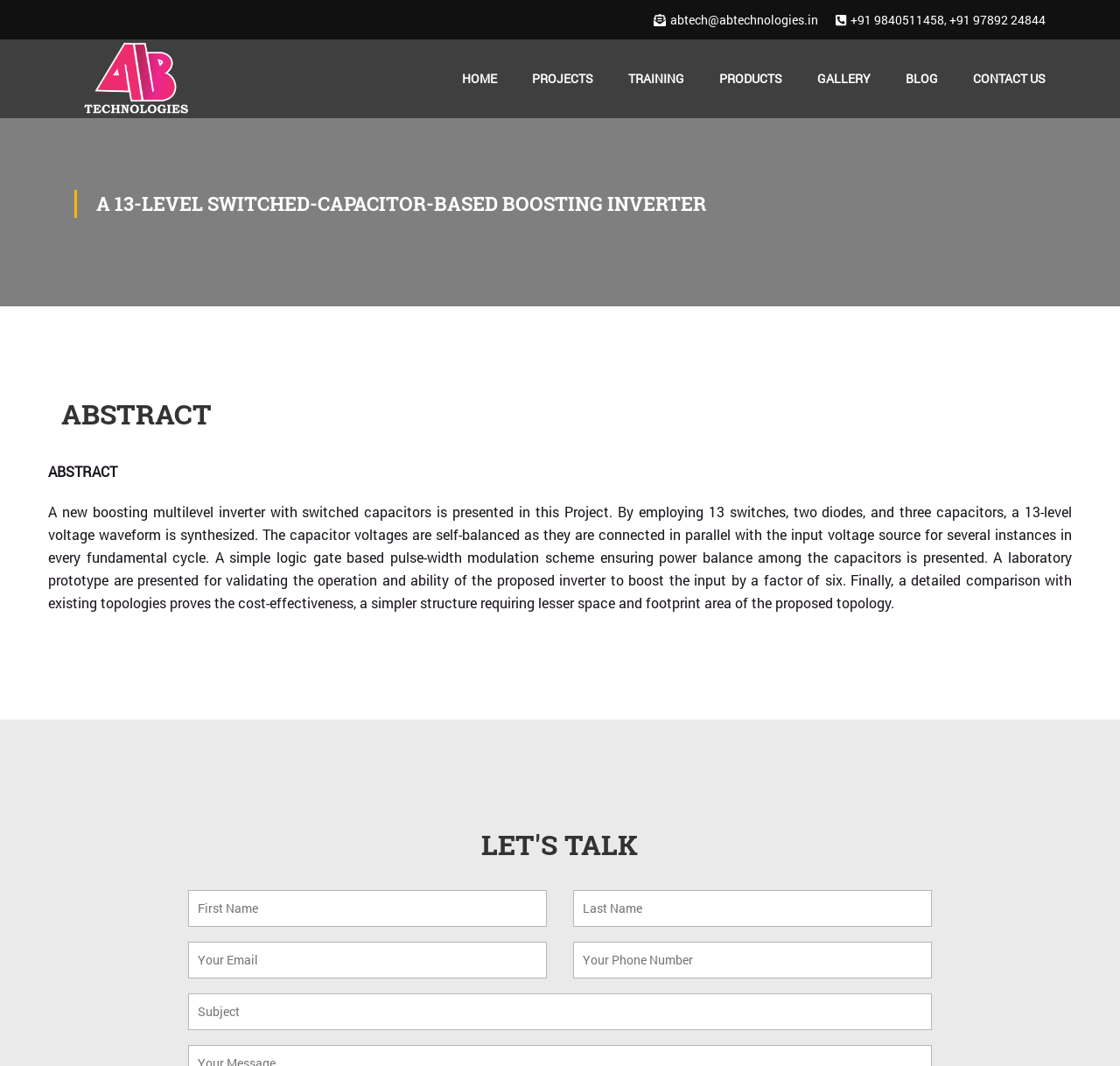Can you specify the bounding box coordinates of the area that needs to be clicked to fulfill the following instruction: "Click the PROJECTS link"?

[0.475, 0.062, 0.53, 0.086]